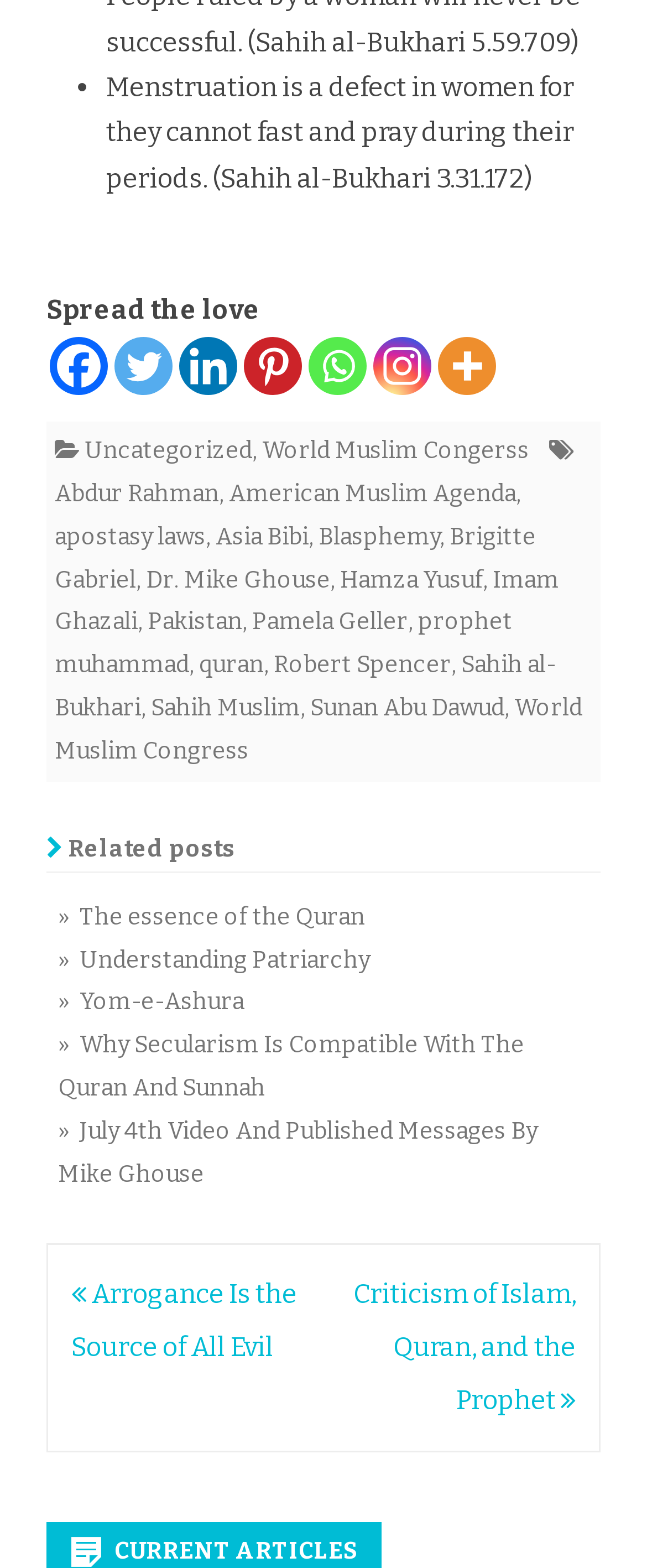Please answer the following question using a single word or phrase: 
What is the category of the posts listed in the footer?

Uncategorized, World Muslim Congerss